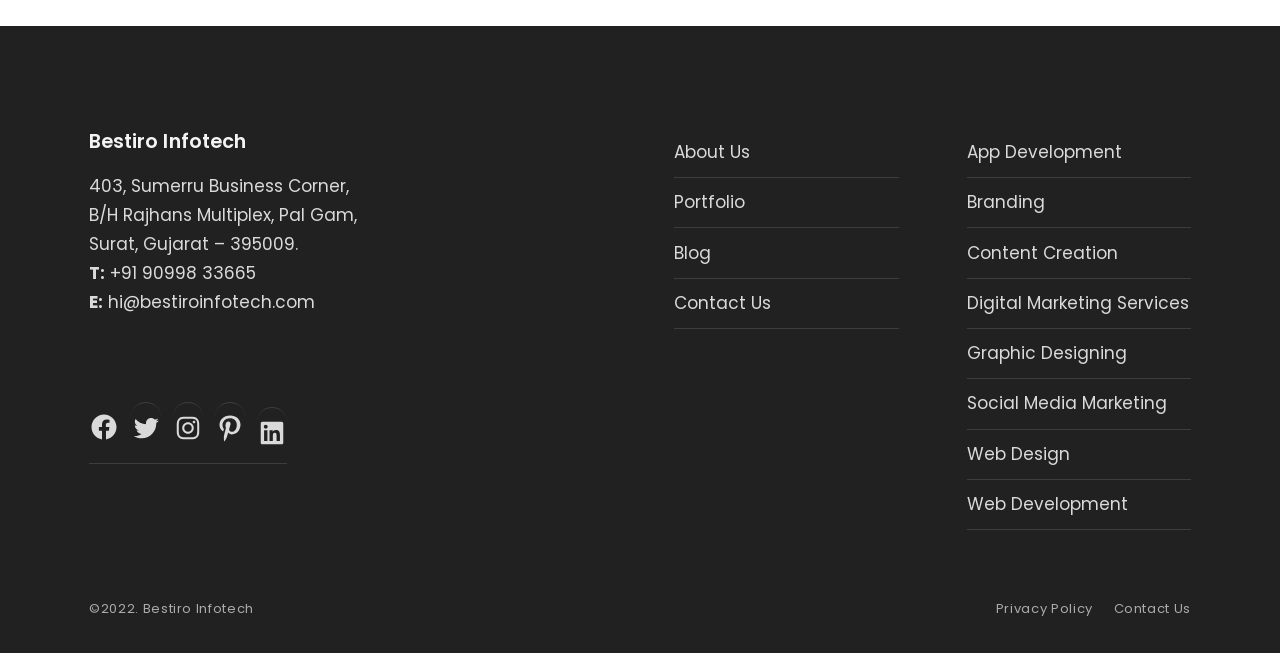Kindly determine the bounding box coordinates of the area that needs to be clicked to fulfill this instruction: "Send an email to hi@bestiroinfotech.com".

[0.08, 0.444, 0.246, 0.481]